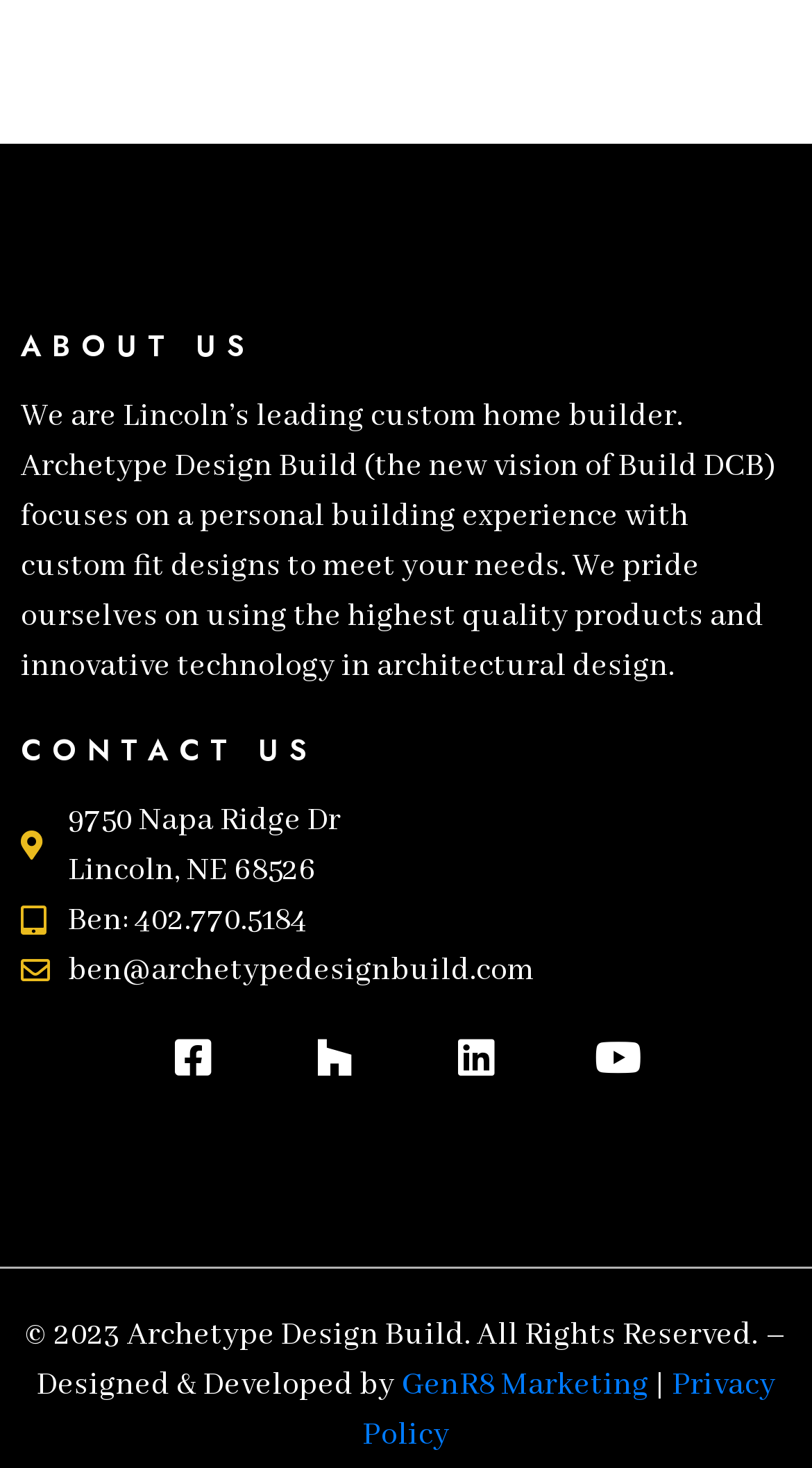For the following element description, predict the bounding box coordinates in the format (top-left x, top-left y, bottom-right x, bottom-right y). All values should be floating point numbers between 0 and 1. Description: Linkedin

[0.562, 0.707, 0.613, 0.735]